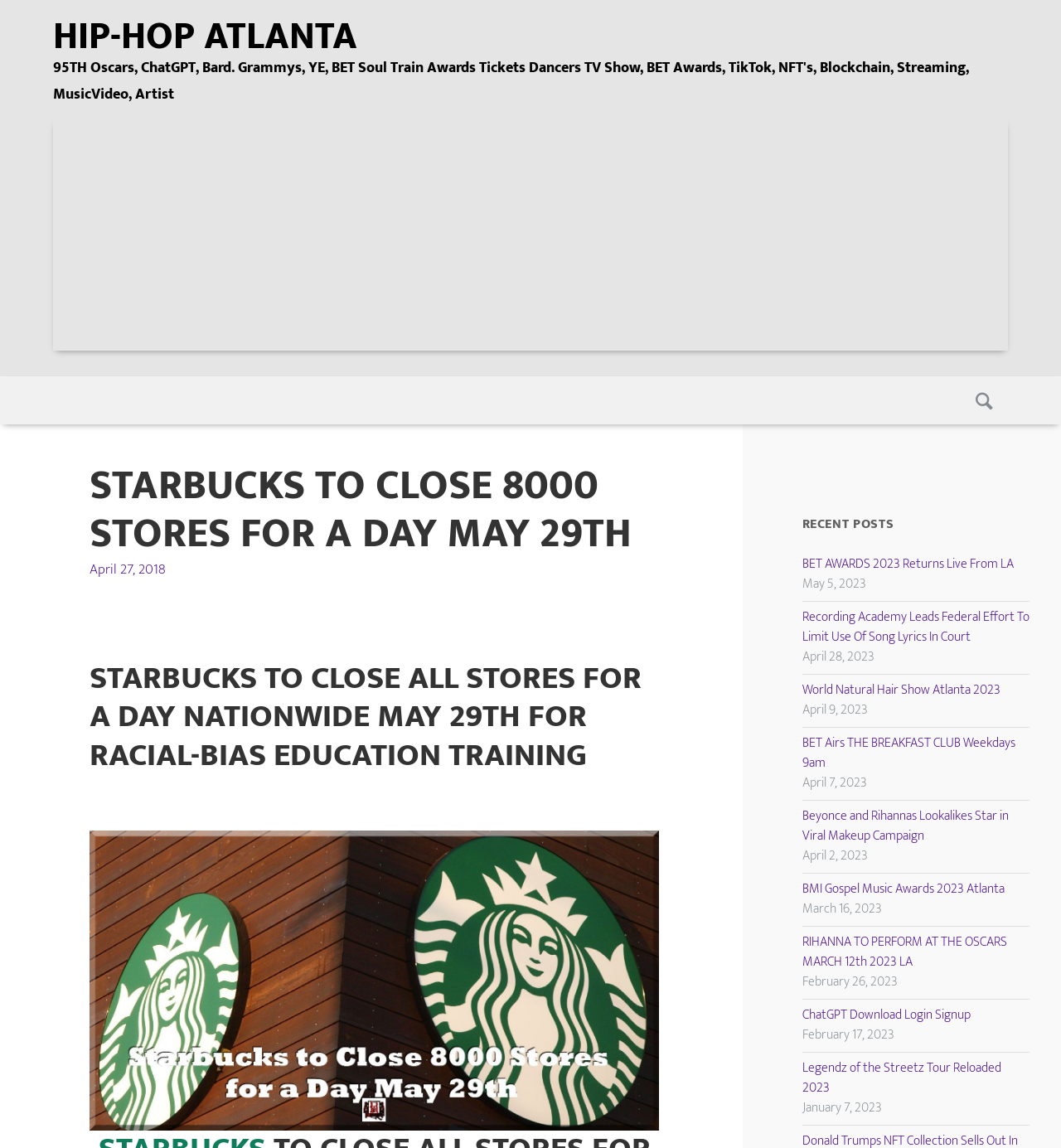What is the name of the website?
Examine the webpage screenshot and provide an in-depth answer to the question.

Based on the webpage content, the name of the website is HIP-HOP ATLANTA, which is indicated by the heading 'HIP-HOP ATLANTA' at the top of the webpage.